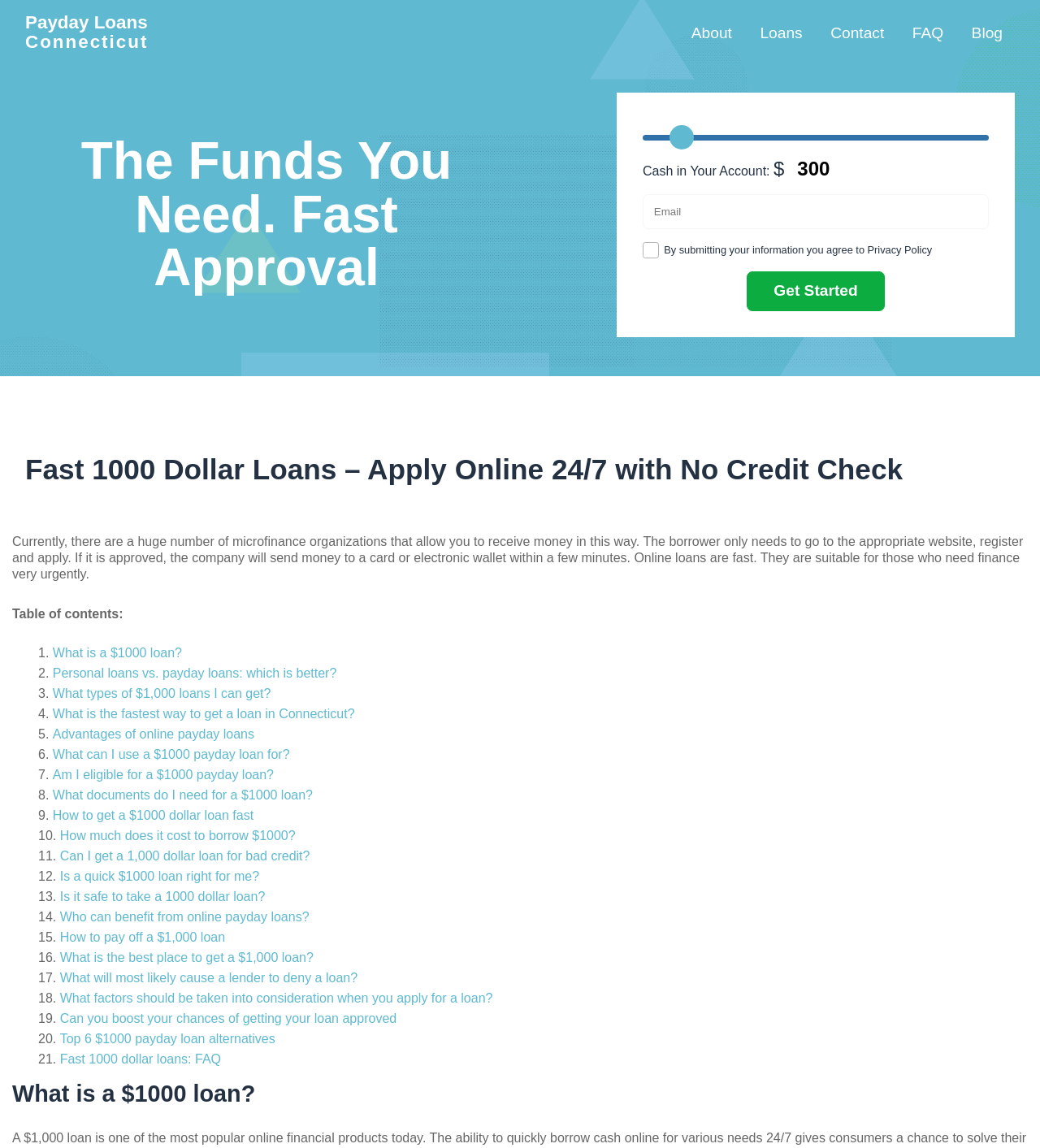Determine which piece of text is the heading of the webpage and provide it.

Fast 1000 Dollar Loans – Apply Online 24/7 with No Credit Check